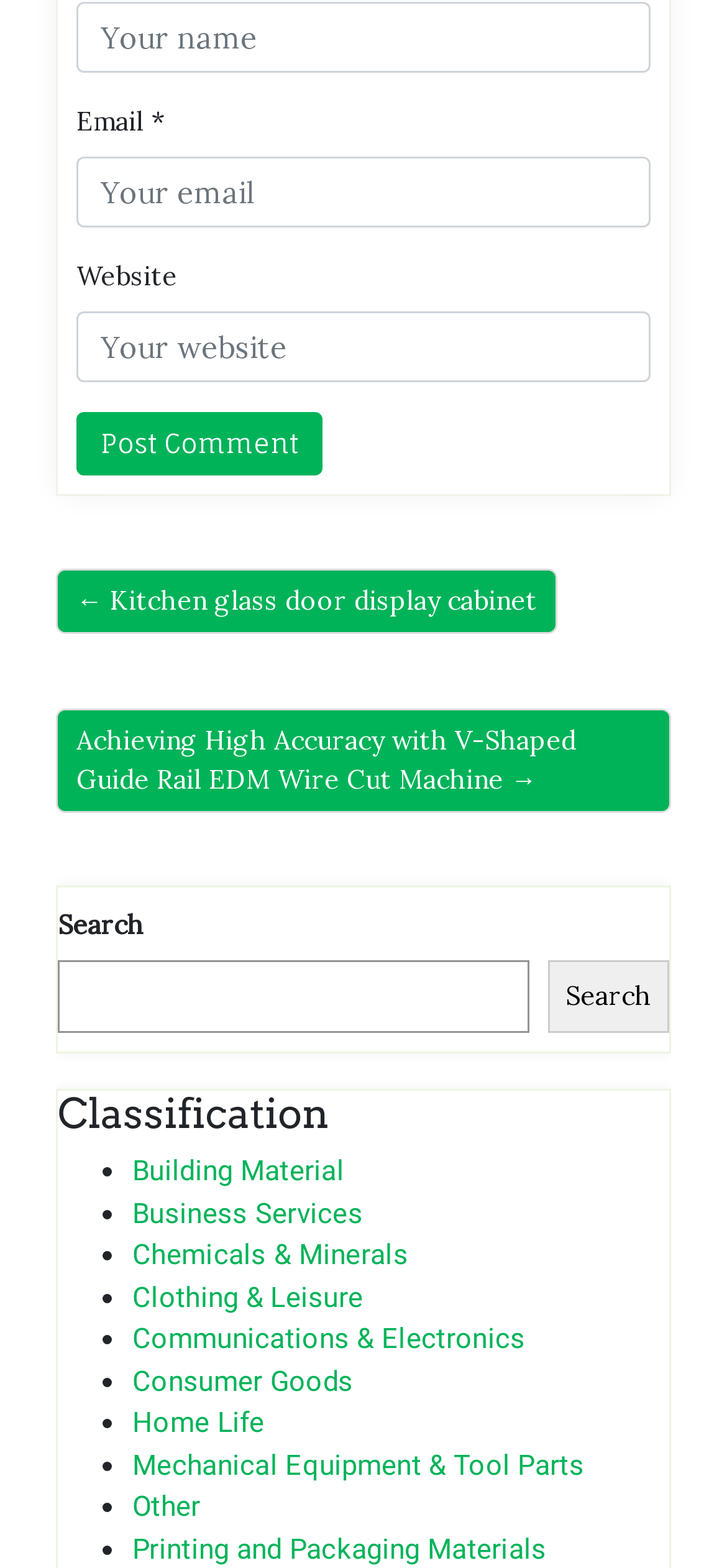Specify the bounding box coordinates of the area that needs to be clicked to achieve the following instruction: "Click the link to the previous page".

[0.077, 0.363, 0.767, 0.404]